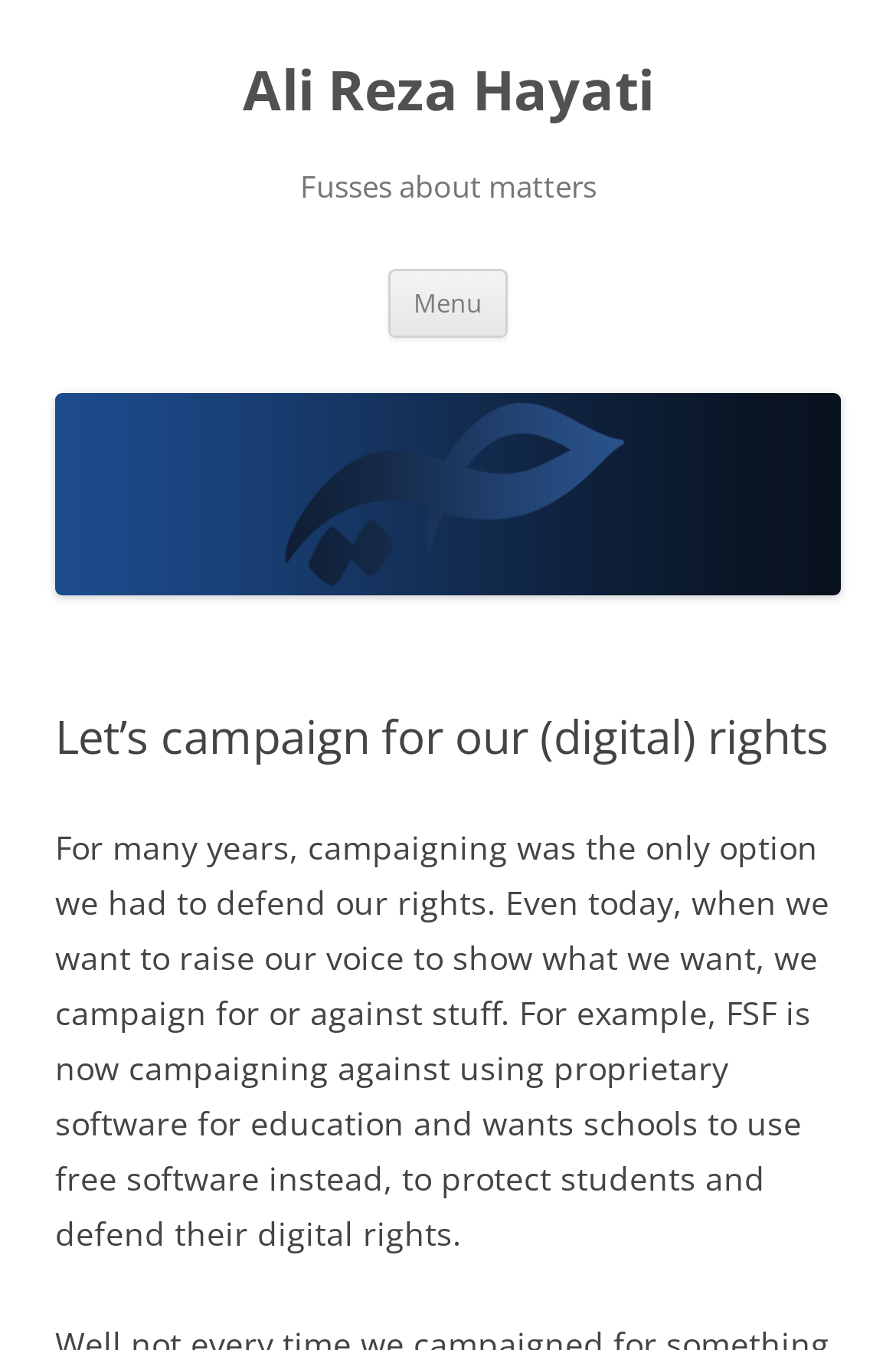Generate the title text from the webpage.

Ali Reza Hayati